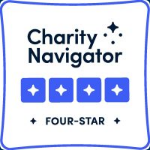Convey a rich and detailed description of the image.

The image features a badge from Charity Navigator, prominently displaying a "Four-Star" rating. This prestigious designation signifies that the organization meets rigorous standards of transparency, accountability, and financial health. The badge is characterized by a clean design, featuring the text "Charity Navigator" alongside four stars, accompanied by decorative sparkles. Positioned within a friendly and approachable frame, this emblem underscores the commitment of the rated organization to effectively manage donations and serve its mission, assuring potential donors of its reliability and trustworthiness.